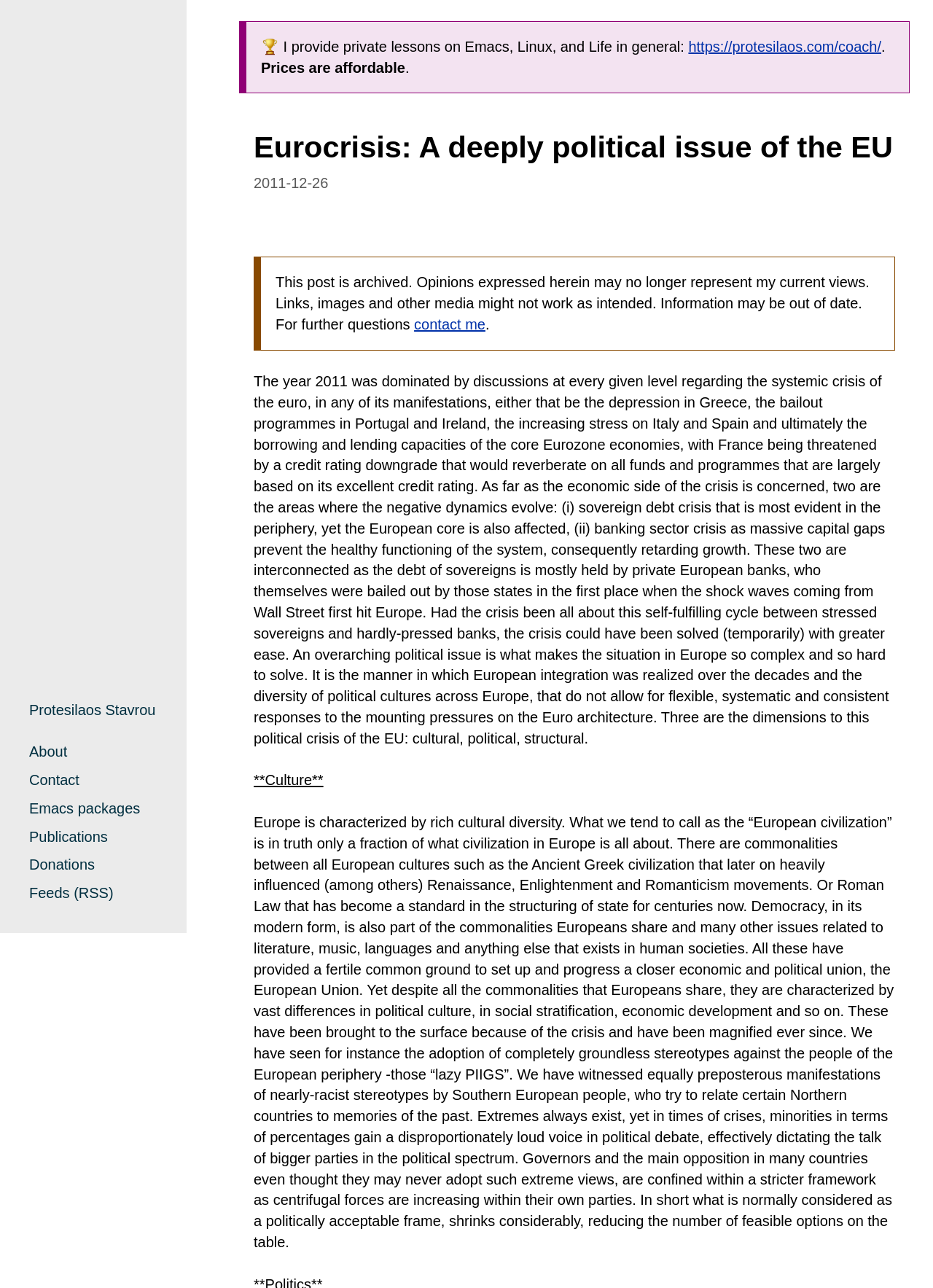Find the bounding box coordinates corresponding to the UI element with the description: "Protesilaos Stavrou". The coordinates should be formatted as [left, top, right, bottom], with values as floats between 0 and 1.

[0.031, 0.545, 0.167, 0.557]